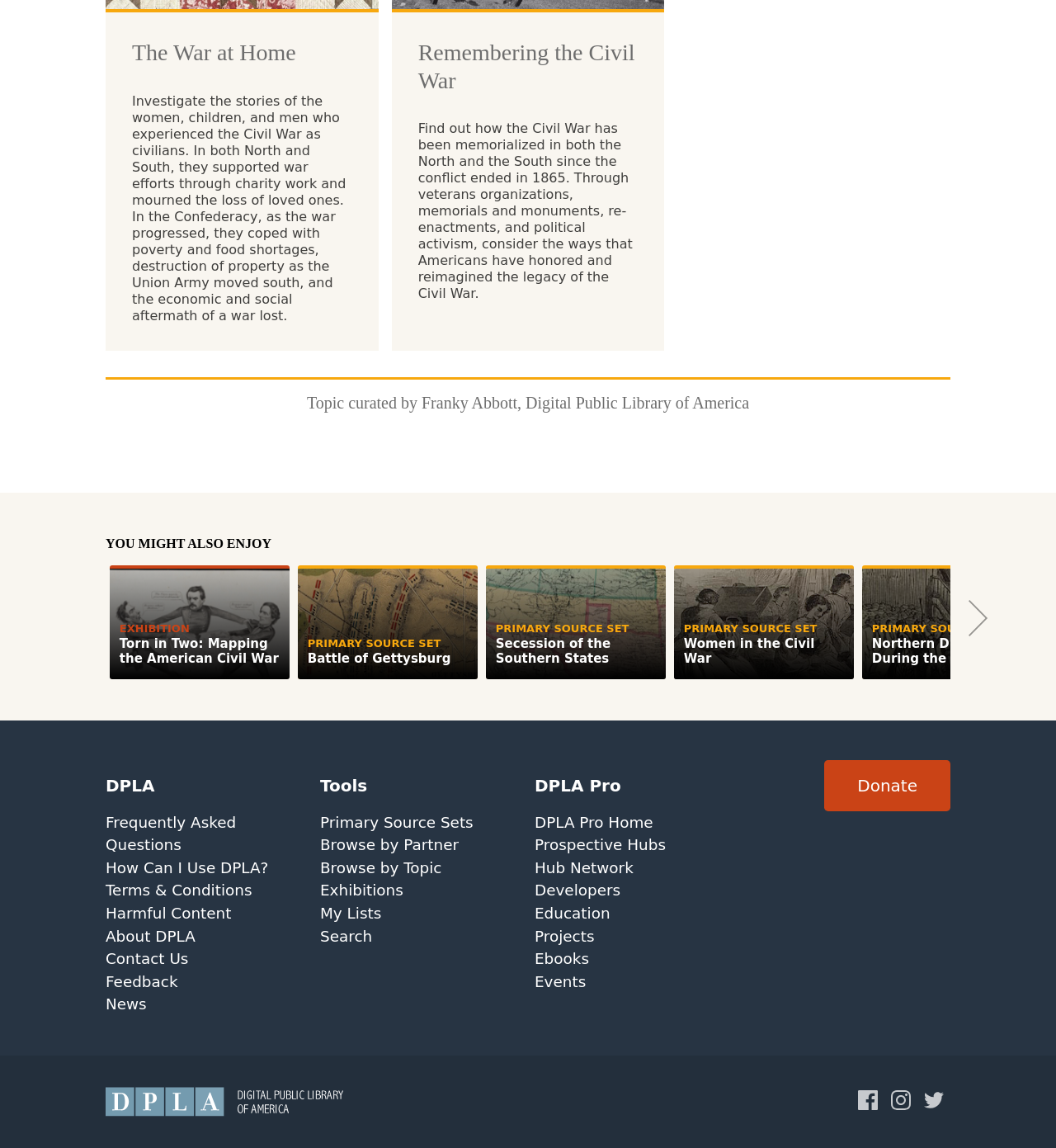Respond with a single word or phrase to the following question: What is the name of the organization?

DPLA